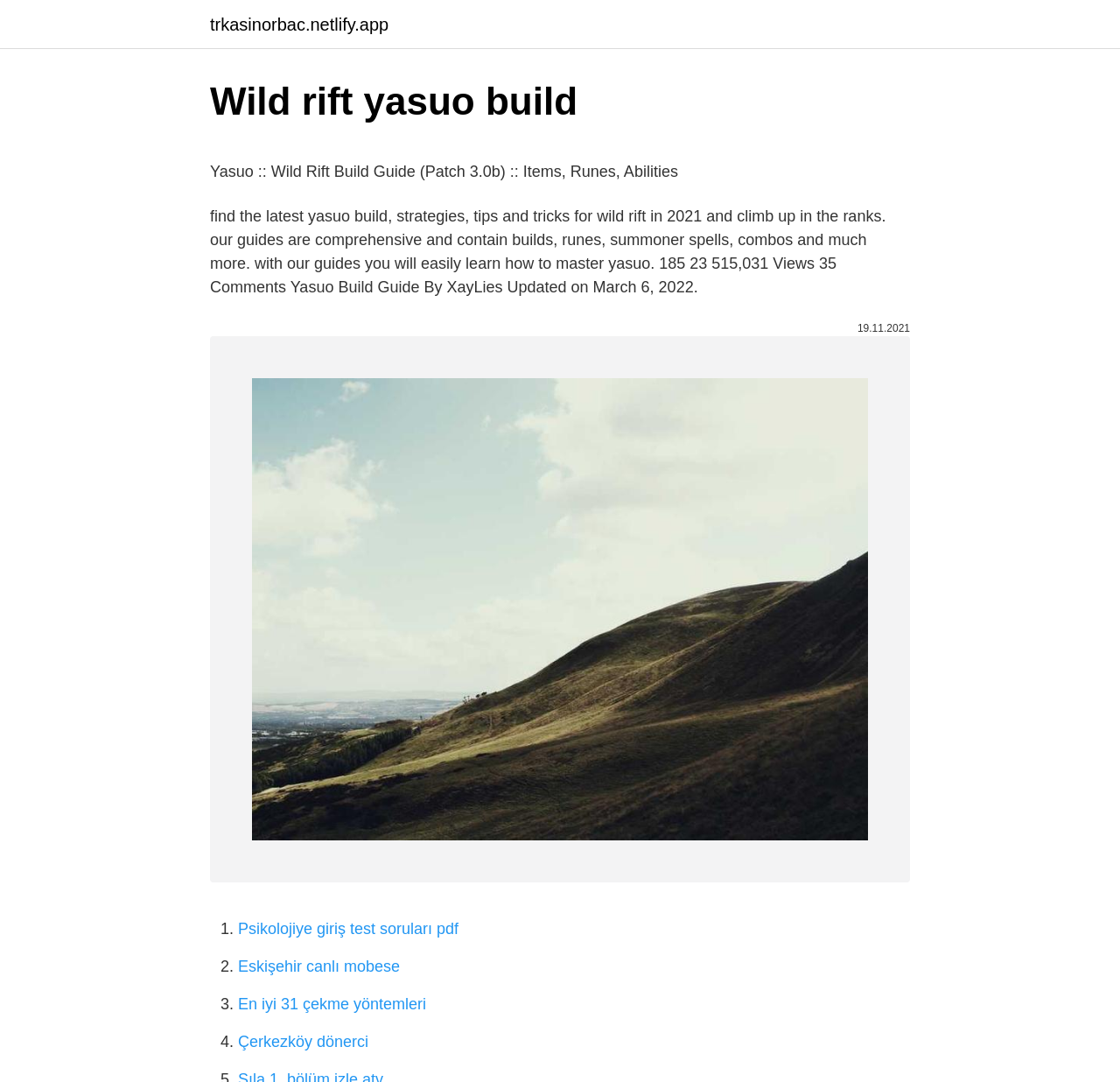Please provide the bounding box coordinate of the region that matches the element description: Psikolojiye giriş test soruları pdf. Coordinates should be in the format (top-left x, top-left y, bottom-right x, bottom-right y) and all values should be between 0 and 1.

[0.212, 0.85, 0.409, 0.867]